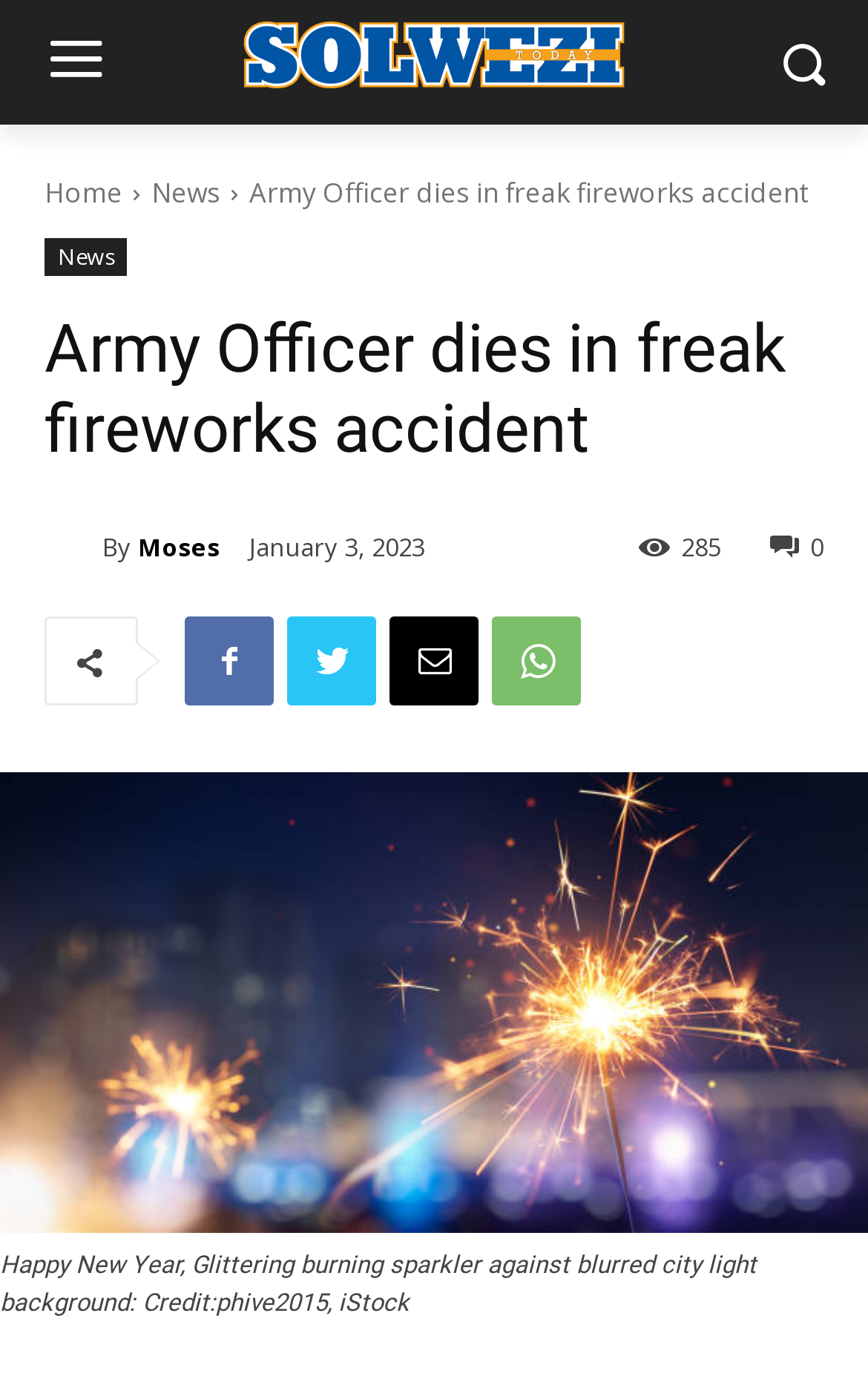Give a detailed account of the webpage's layout and content.

The webpage is about a news article titled "Army Officer dies in freak fireworks accident". At the top of the page, there is a large image taking up most of the width, with a navigation menu consisting of three links: "Home", "News", and another "News" link, positioned horizontally below the image. 

Below the navigation menu, the title of the article "Army Officer dies in freak fireworks accident" is displayed prominently in a heading element. 

To the left of the title, there is a link to the author "Moses" accompanied by a small image, and a "By" label. The publication date "January 3, 2023" is displayed next to the author information. 

On the right side of the title, there are several social media links and a counter displaying the number "285". 

Further down the page, there are four more social media links arranged horizontally. 

The main content of the article is accompanied by a large figure that spans the full width of the page, with an image and a caption describing a New Year's celebration scene. The caption reads "Happy New Year, Glittering burning sparkler against blurred city light background: Credit:phive2015, iStock".